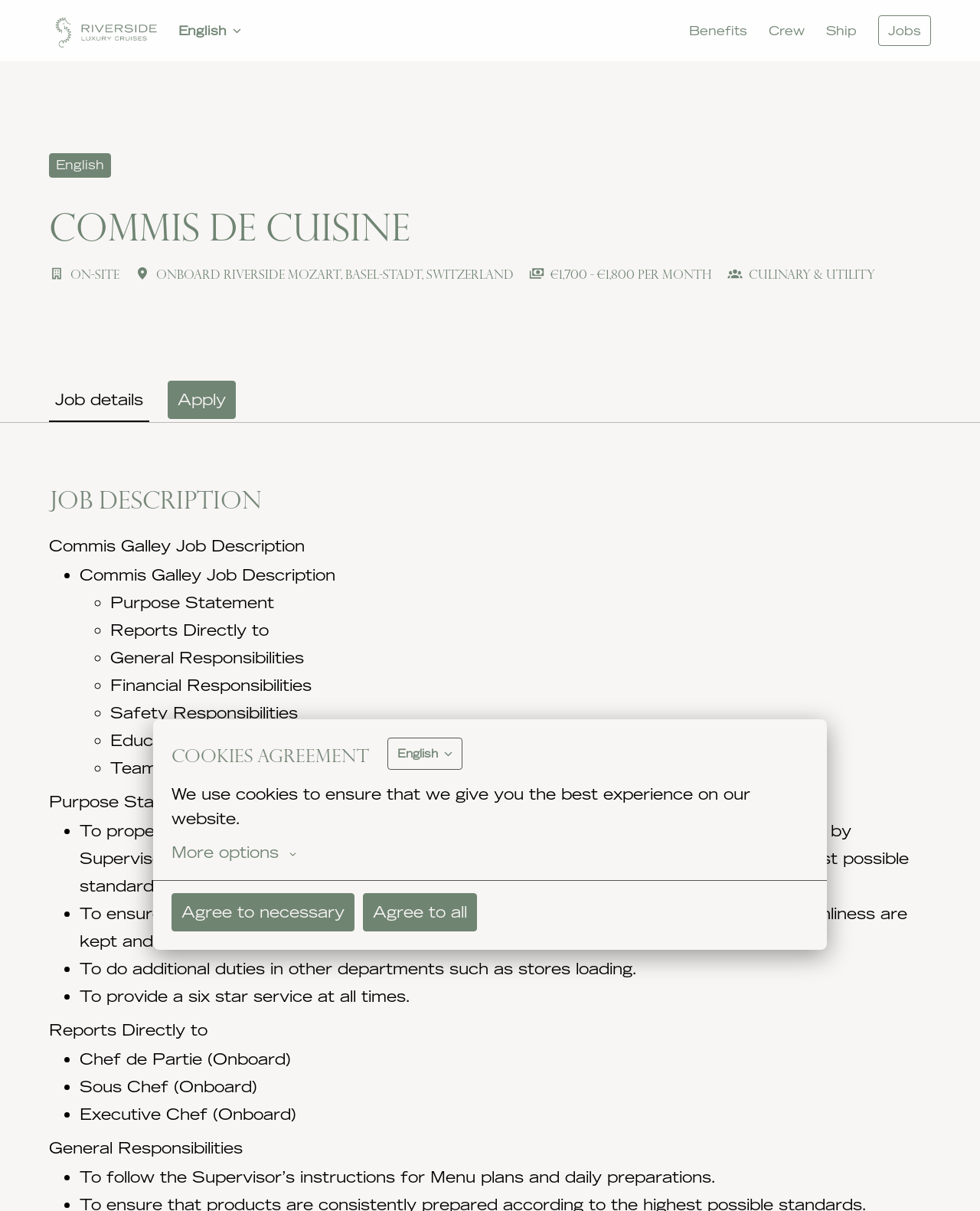Identify the bounding box coordinates of the region that needs to be clicked to carry out this instruction: "Click the 'Apply' tab". Provide these coordinates as four float numbers ranging from 0 to 1, i.e., [left, top, right, bottom].

[0.171, 0.314, 0.241, 0.346]